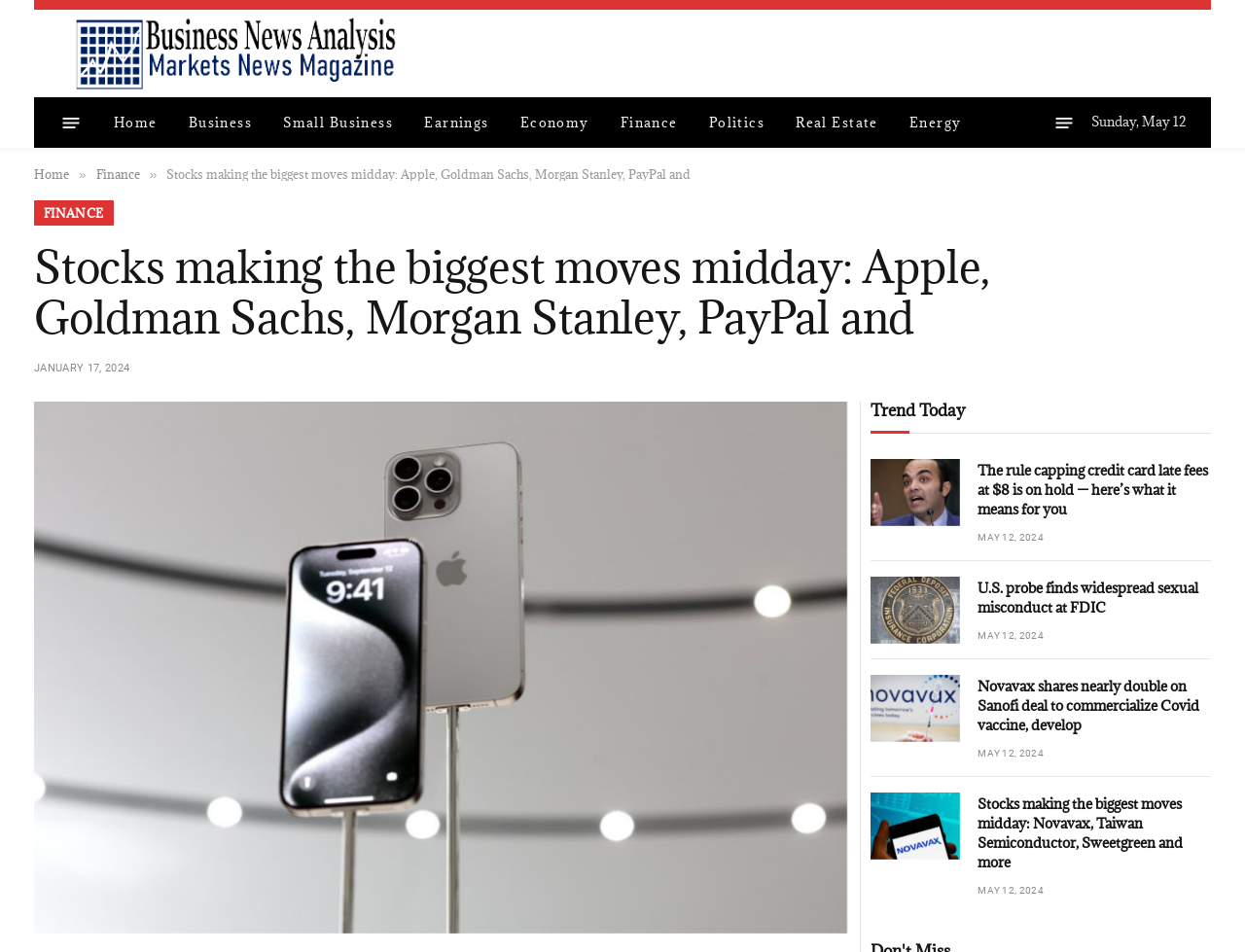Describe every aspect of the webpage comprehensively.

This webpage appears to be a news website, specifically focused on business and finance news. At the top of the page, there is a menu button and a series of links to different sections of the website, including "Home", "Business", "Small Business", "Earnings", "Economy", "Finance", "Politics", and "Real Estate". 

Below the menu, there is a date display showing "Sunday, May 12". On the left side of the page, there is a section with a heading that reads "Stocks making the biggest moves midday: Apple, Goldman Sachs, Morgan Stanley, PayPal and". This section appears to be the main article of the page, with a large image accompanying the text.

To the right of the main article, there are four smaller articles or news summaries, each with a heading and a link to read more. The headings of these articles are "The rule capping credit card late fees at $8 is on hold — here’s what it means for you", "U.S. probe finds widespread sexual misconduct at FDIC", "Novavax shares nearly double on Sanofi deal to commercialize Covid vaccine, develop", and "Stocks making the biggest moves midday: Novavax, Taiwan Semiconductor, Sweetgreen and more". Each of these articles also has a timestamp showing the date "MAY 12, 2024".